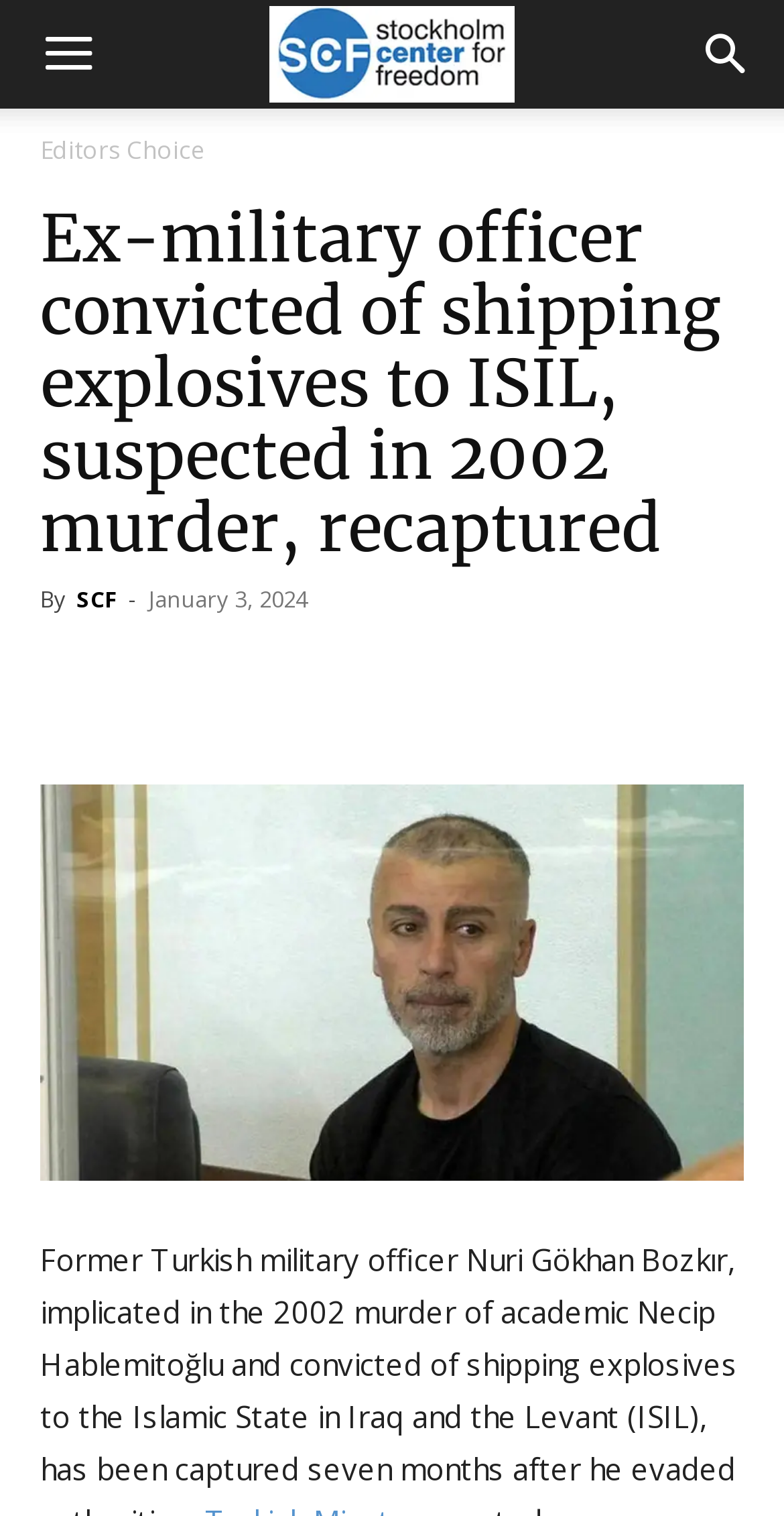Identify the bounding box of the UI element described as follows: "Editors Choice". Provide the coordinates as four float numbers in the range of 0 to 1 [left, top, right, bottom].

[0.051, 0.088, 0.262, 0.11]